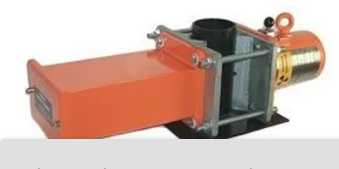What type of measurement does the density gauge perform?
Answer with a single word or phrase, using the screenshot for reference.

density